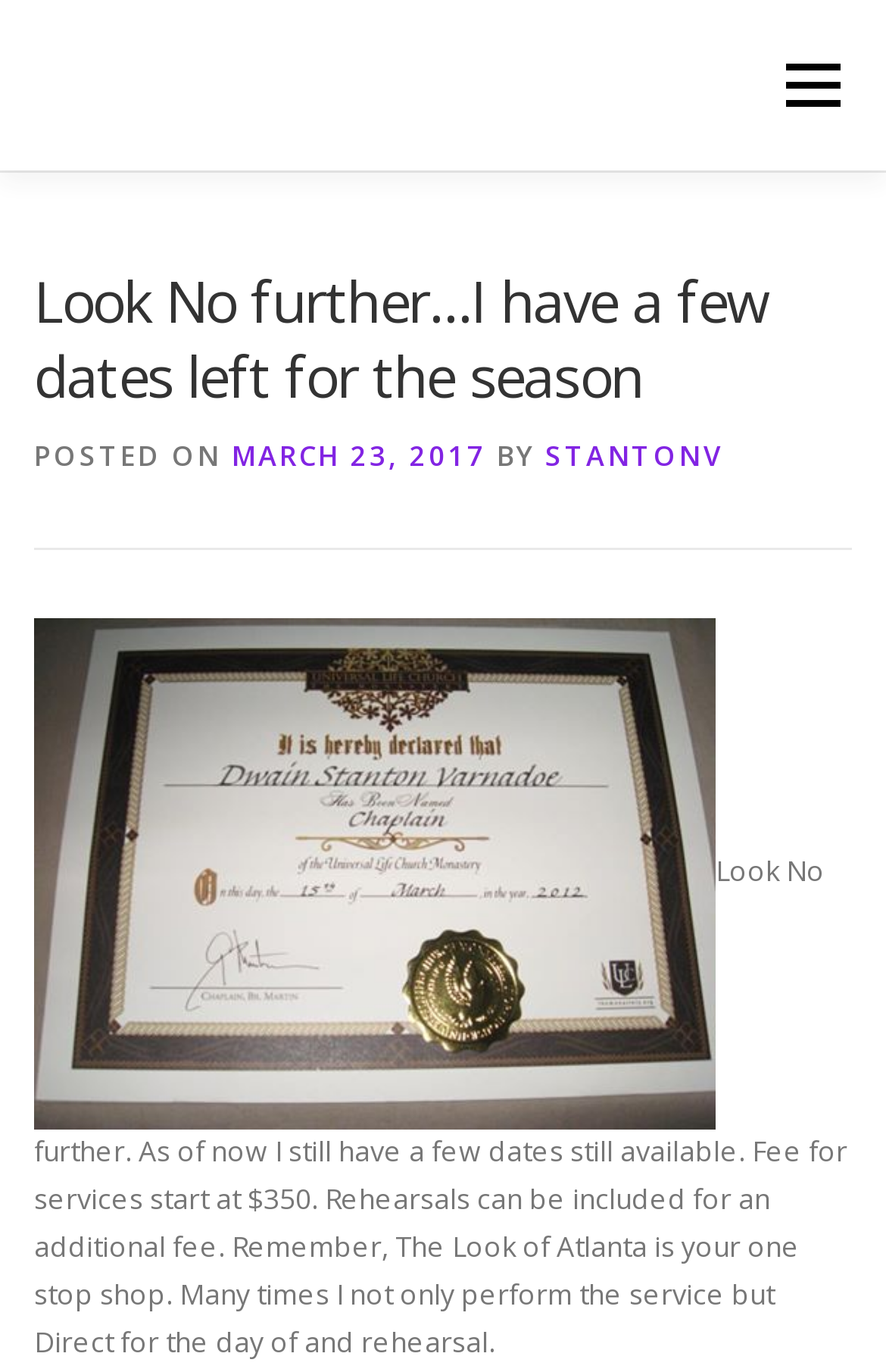Extract the top-level heading from the webpage and provide its text.

Look No further…I have a few dates left for the season